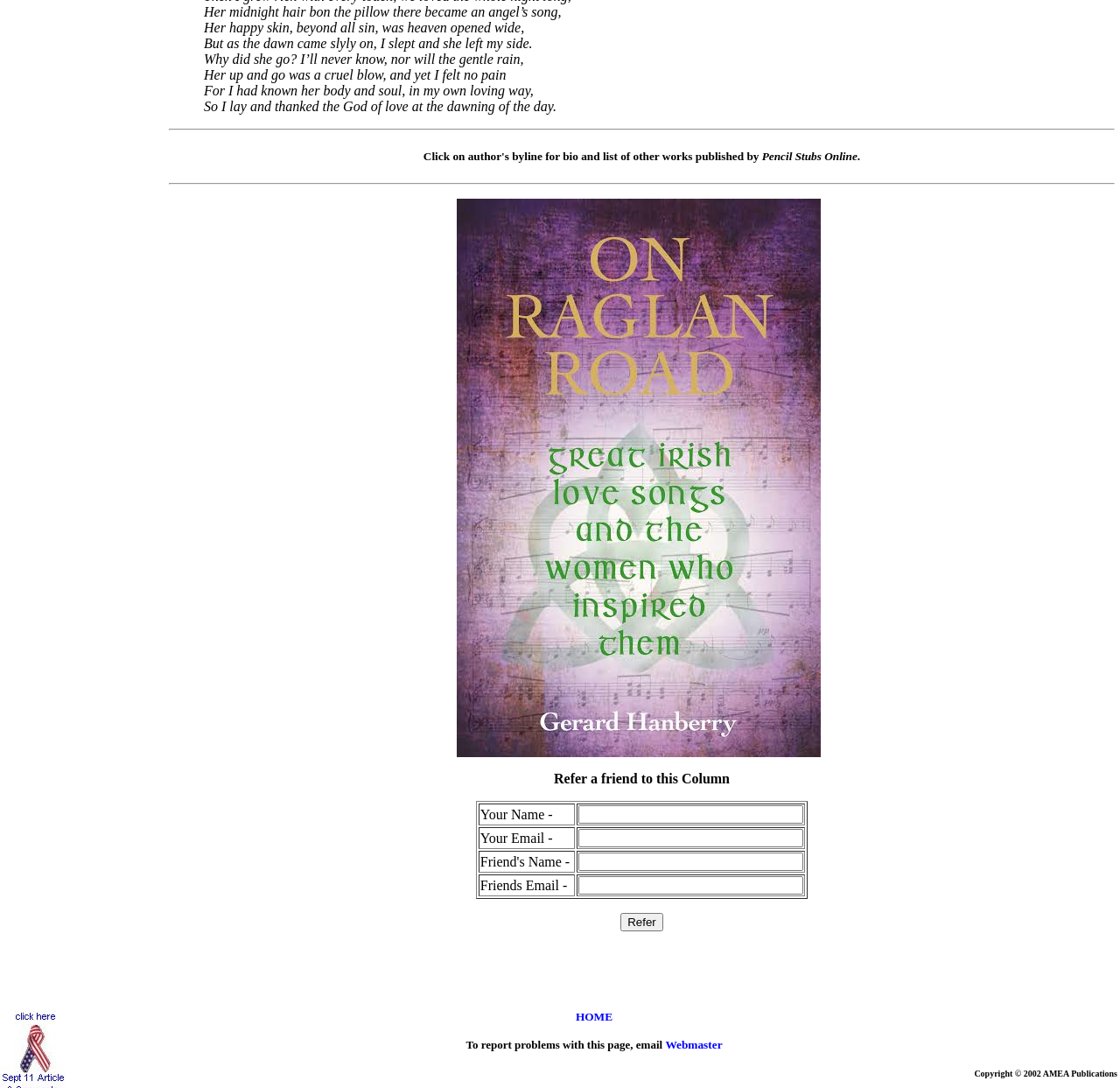What is the theme of the poem?
Offer a detailed and exhaustive answer to the question.

The theme of the poem appears to be love, as it describes a romantic encounter and the emotions that follow. The language used is lyrical and evocative, suggesting a deep emotional connection between the speaker and the person they are addressing.